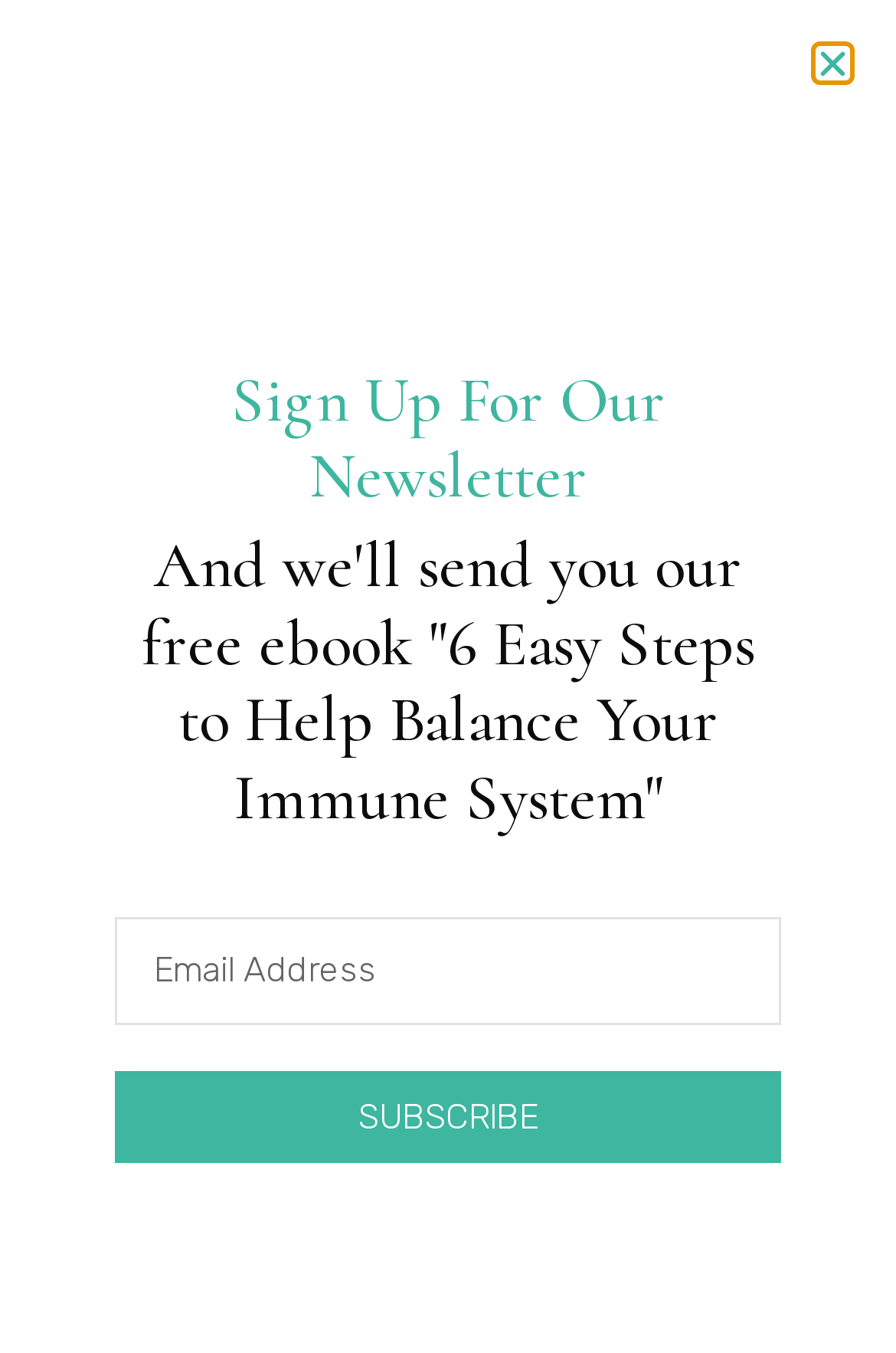Bounding box coordinates should be in the format (top-left x, top-left y, bottom-right x, bottom-right y) and all values should be floating point numbers between 0 and 1. Determine the bounding box coordinate for the UI element described as: Menu

[0.458, 0.365, 0.542, 0.422]